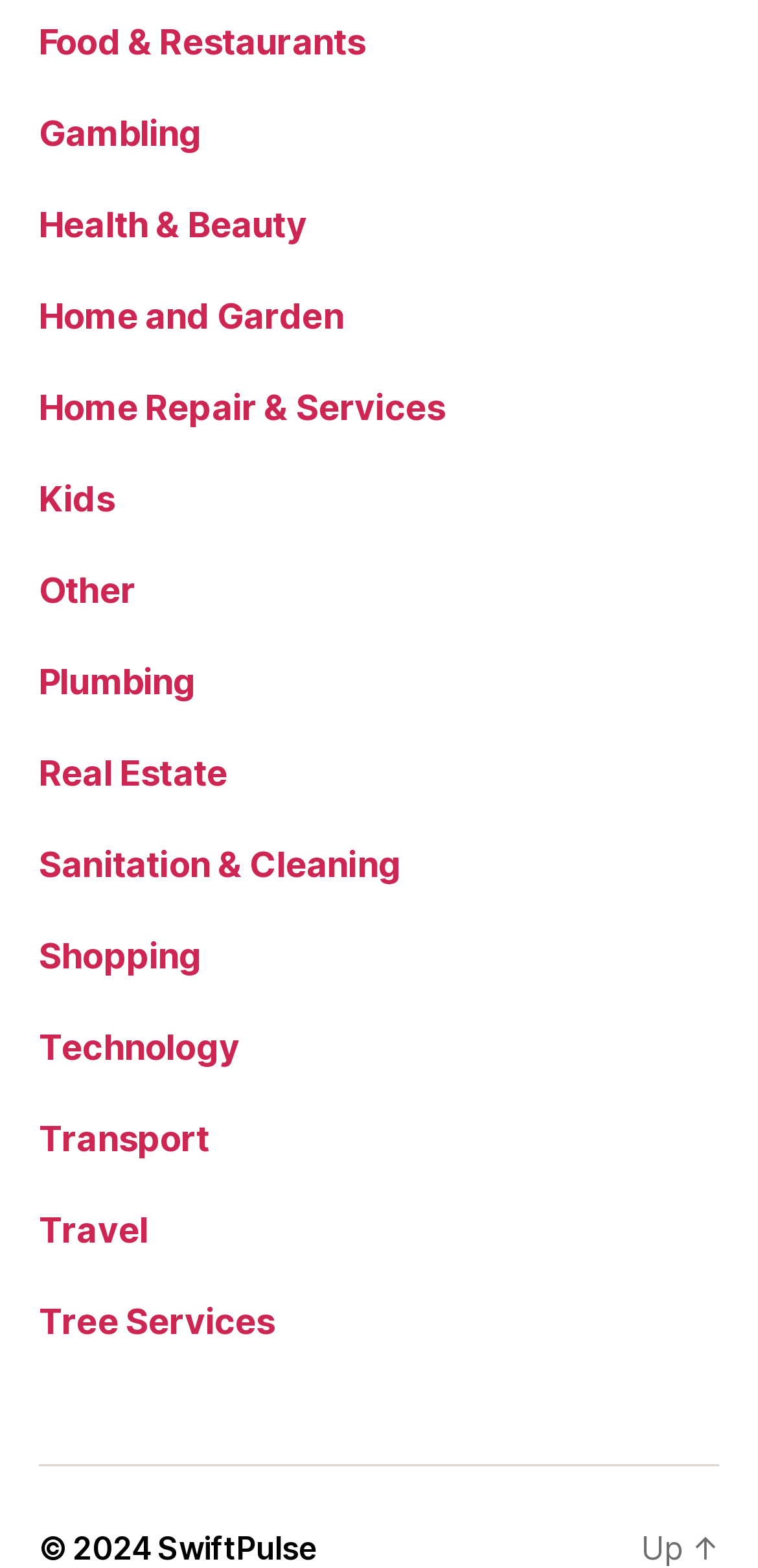What is the first category listed?
Please respond to the question with as much detail as possible.

I looked at the first link element under the root element, which has the text content 'Food & Restaurants'. This is the first category listed.